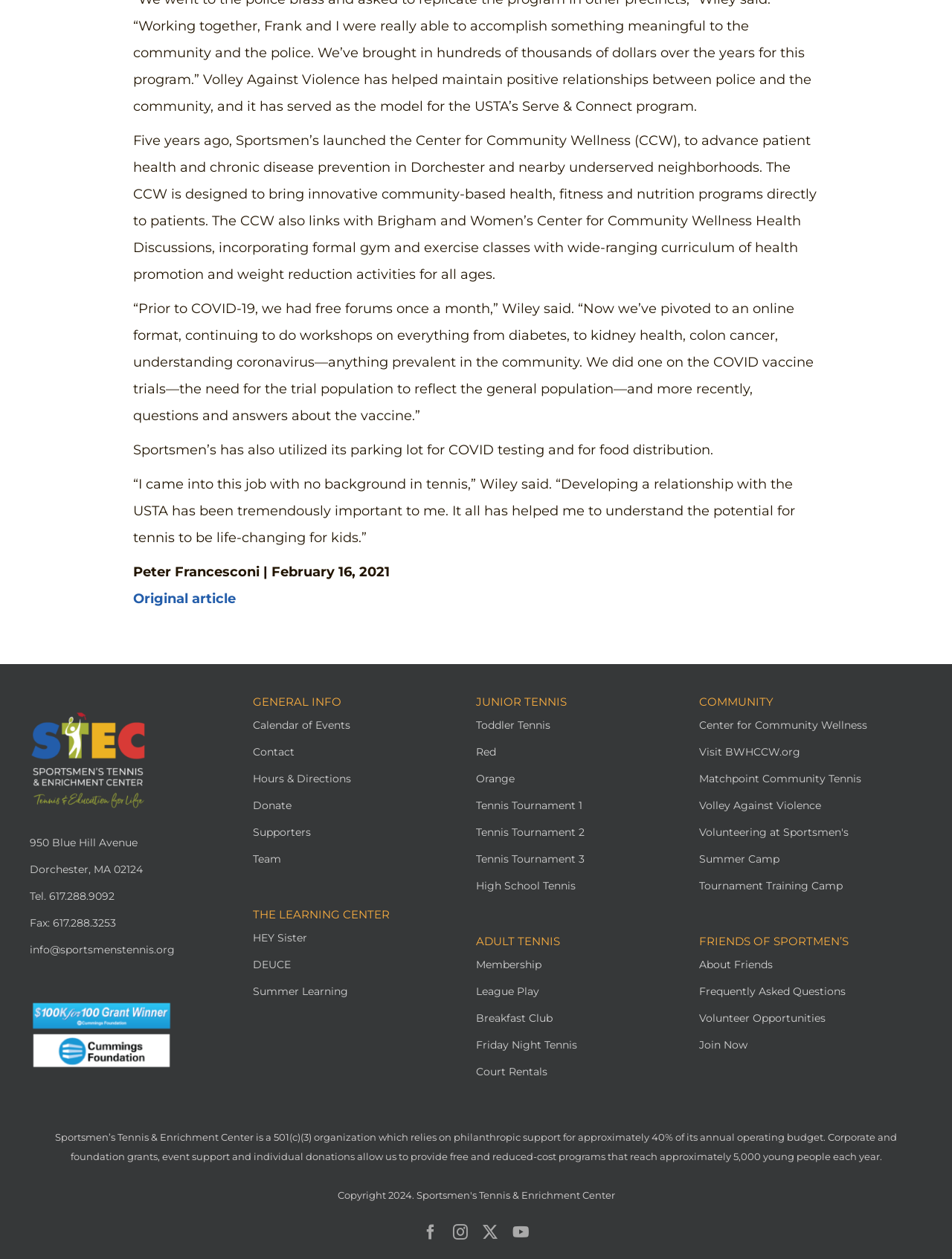What is the address of Sportsmen's Tennis & Enrichment Center?
Answer the question based on the image using a single word or a brief phrase.

950 Blue Hill Avenue, Dorchester, MA 02124